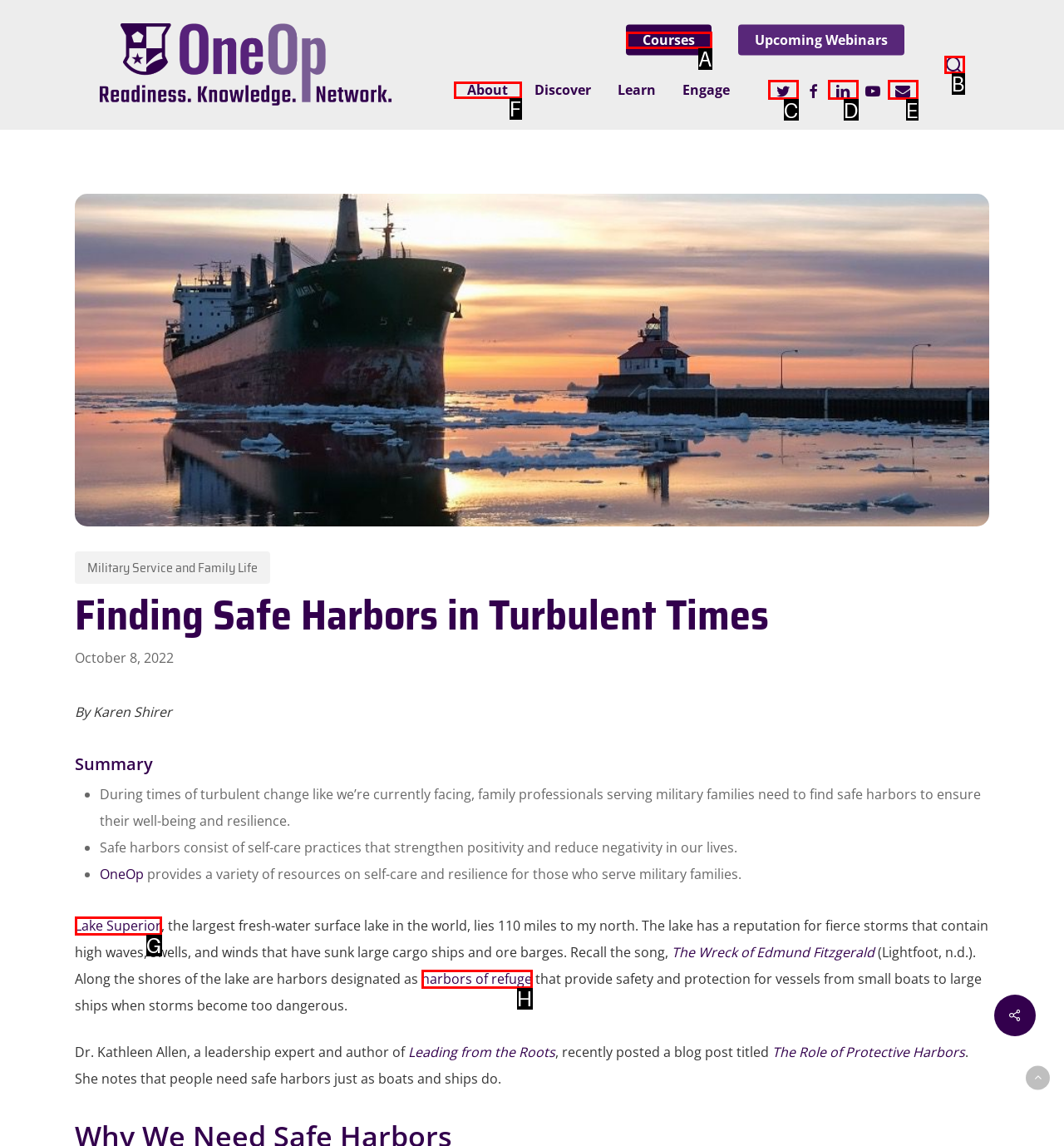Select the option that aligns with the description: harbors of refuge
Respond with the letter of the correct choice from the given options.

H